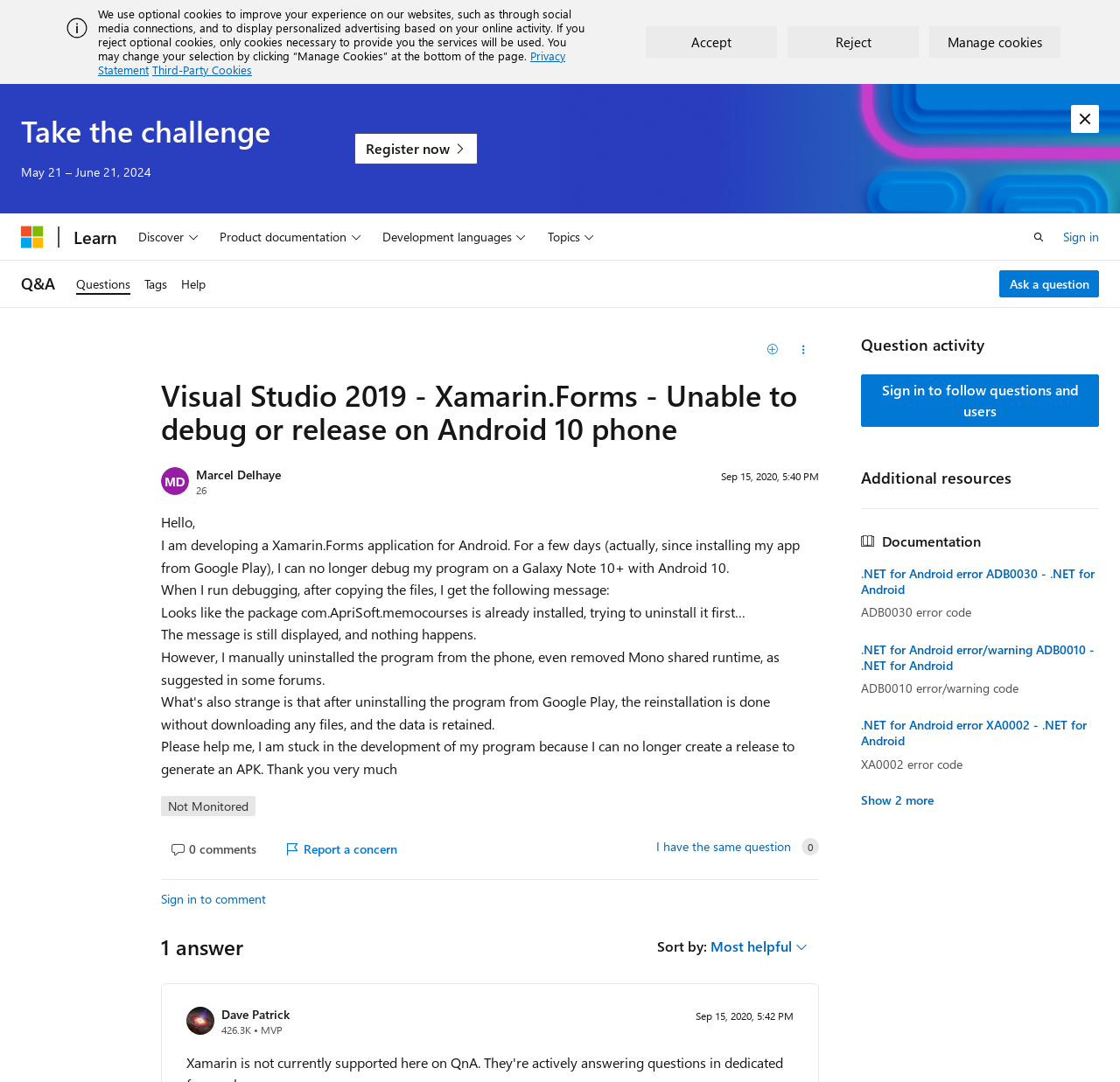Please mark the clickable region by giving the bounding box coordinates needed to complete this instruction: "Go back to top".

None